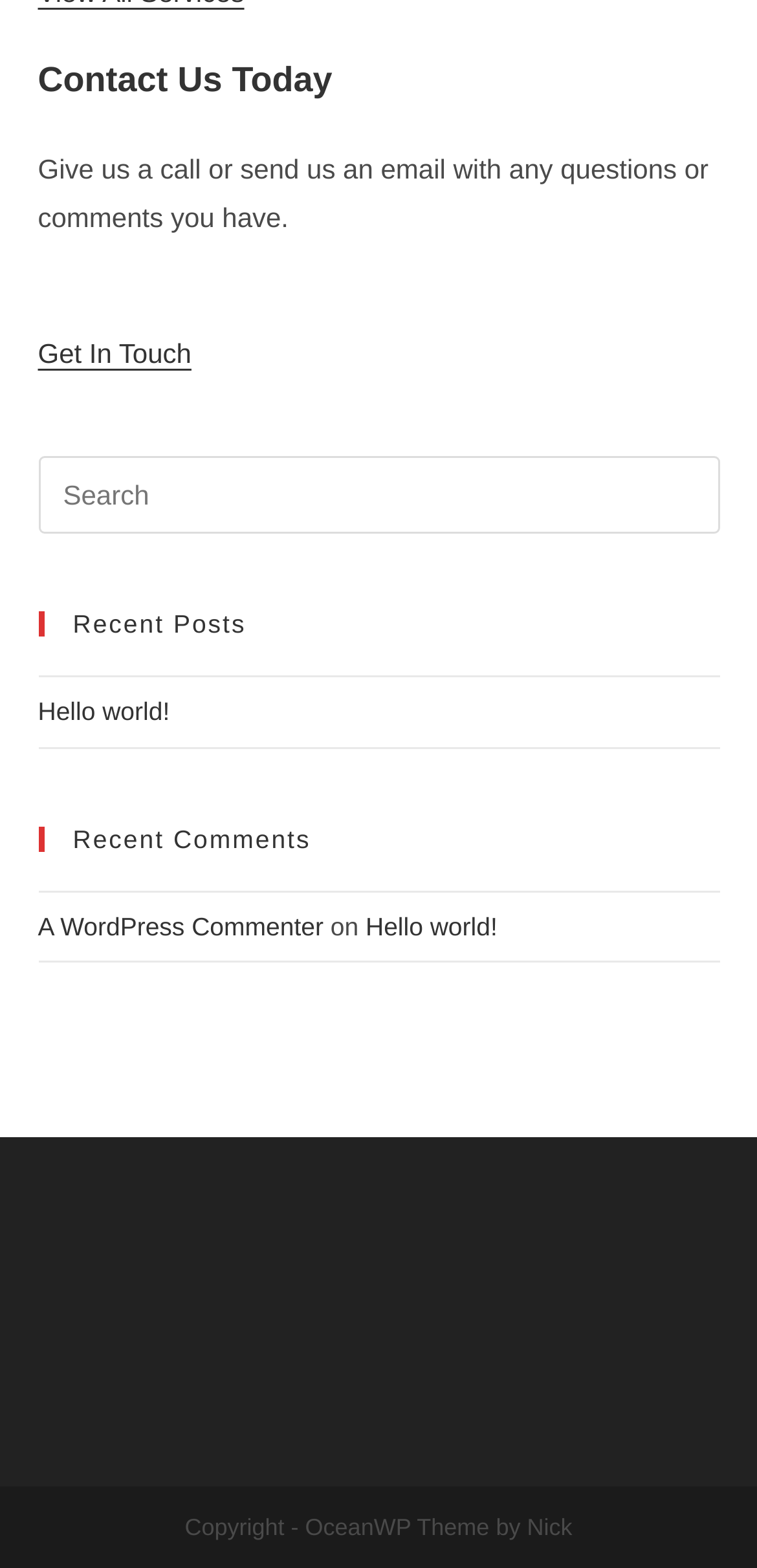Please answer the following question using a single word or phrase: 
How many search fields are there?

1